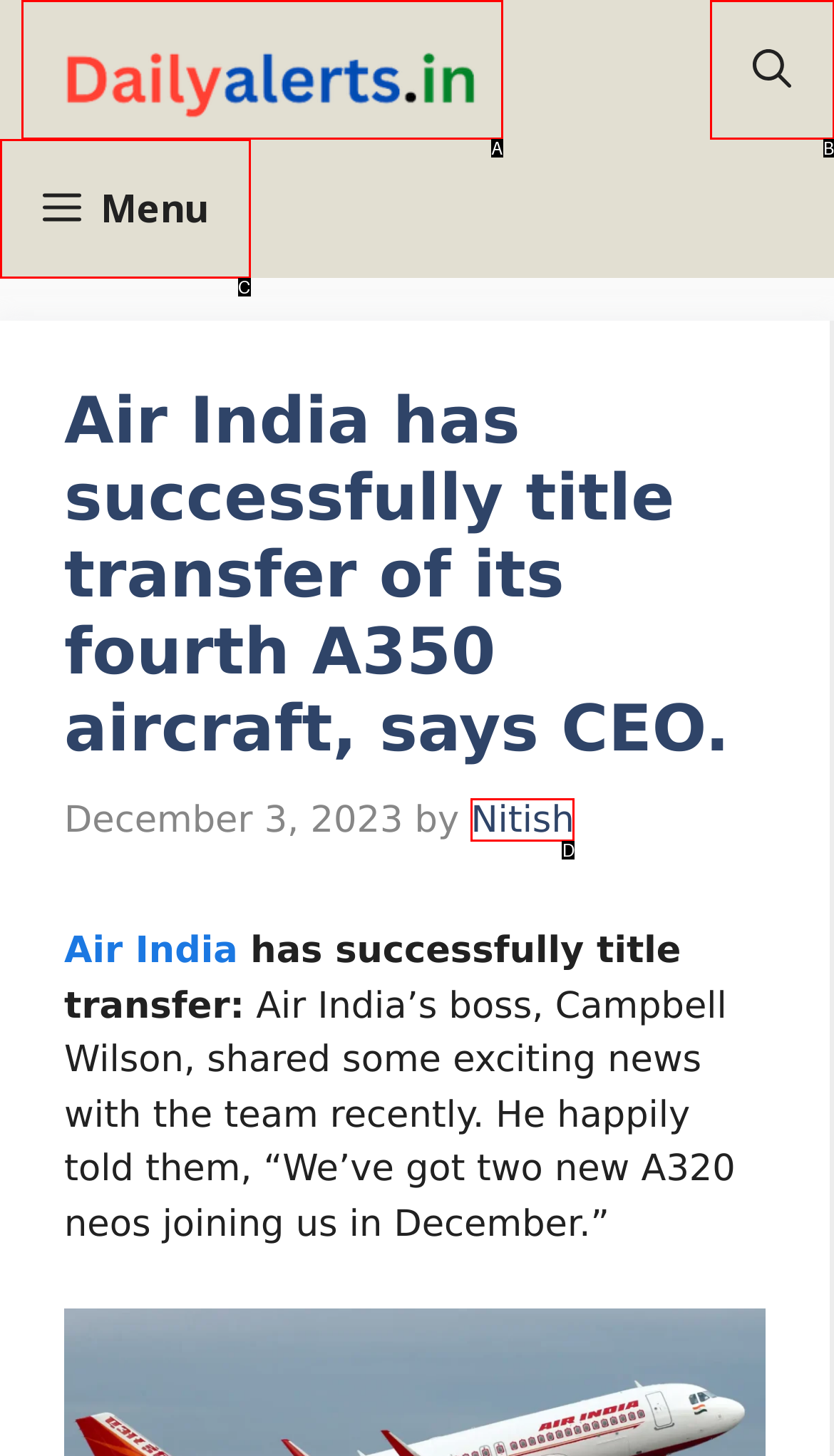Examine the description: Nitish and indicate the best matching option by providing its letter directly from the choices.

D